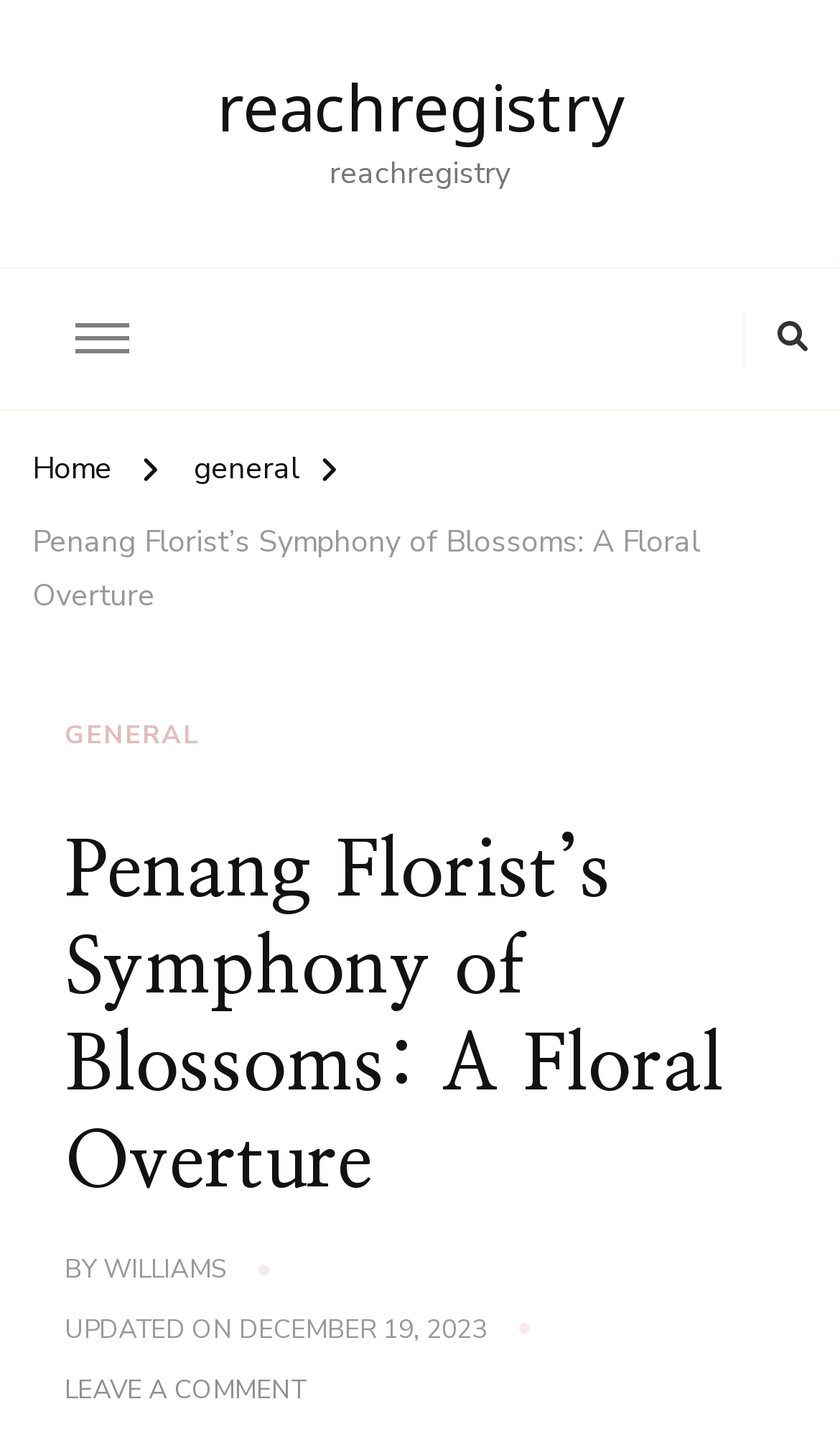Identify the bounding box coordinates necessary to click and complete the given instruction: "Leave a comment on the article".

[0.077, 0.943, 0.364, 0.969]